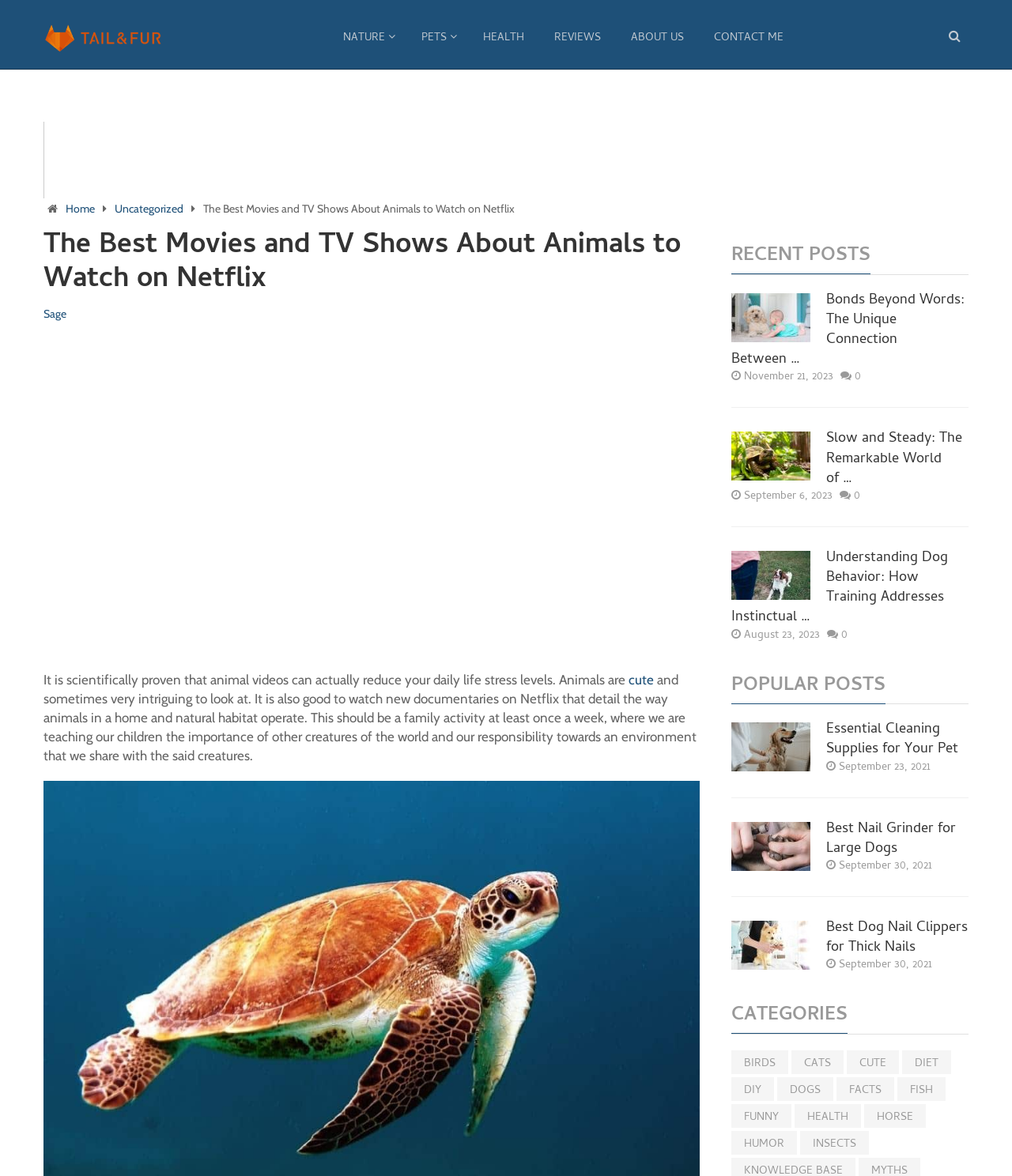What is the purpose of watching animal videos according to the website?
Please answer the question with a detailed and comprehensive explanation.

According to the website, watching animal videos can reduce daily life stress levels, as stated in the text element that says 'It is scientifically proven that animal videos can actually reduce your daily life stress levels.'